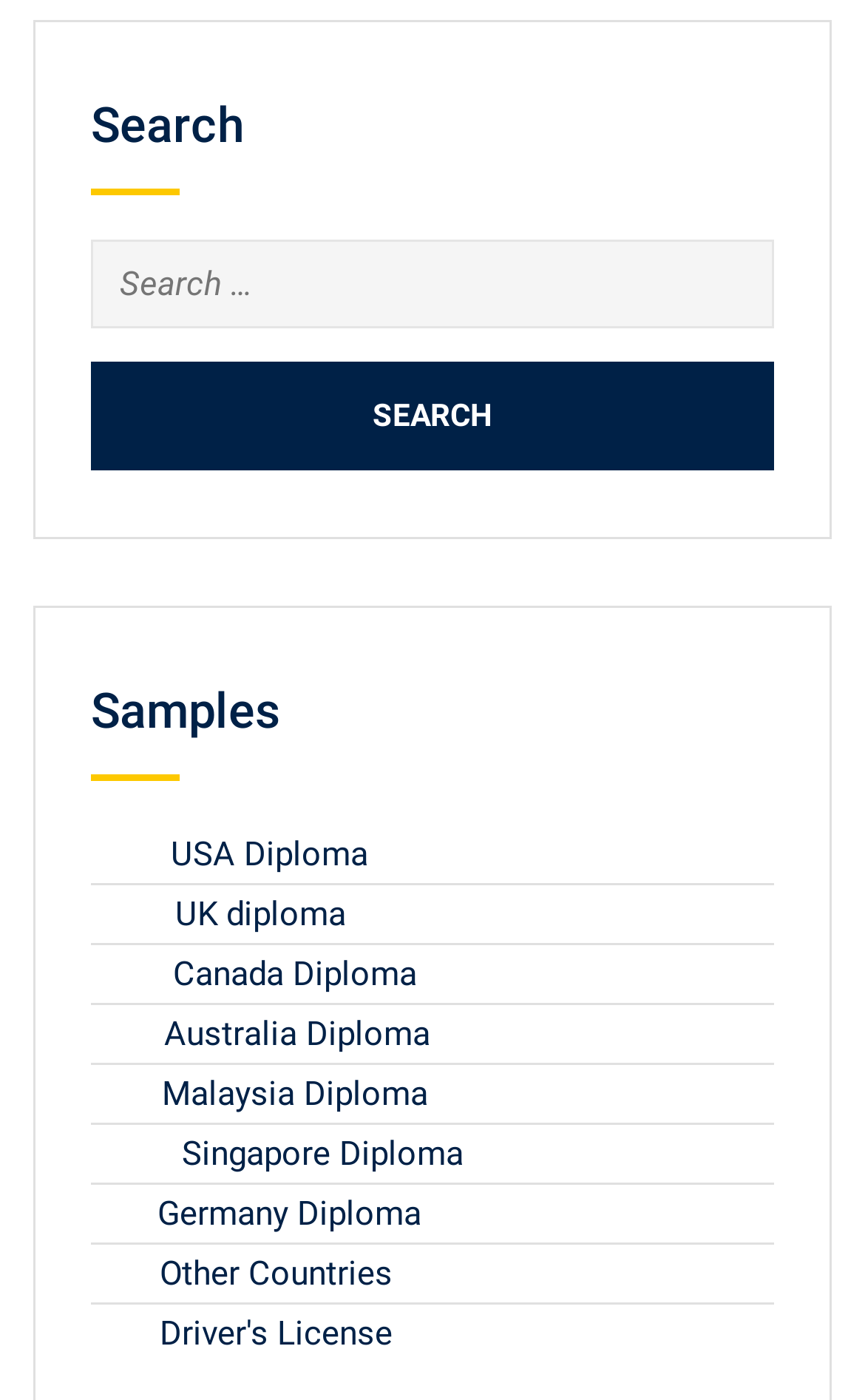Locate the bounding box of the user interface element based on this description: "Driver's License".

[0.105, 0.939, 0.454, 0.967]